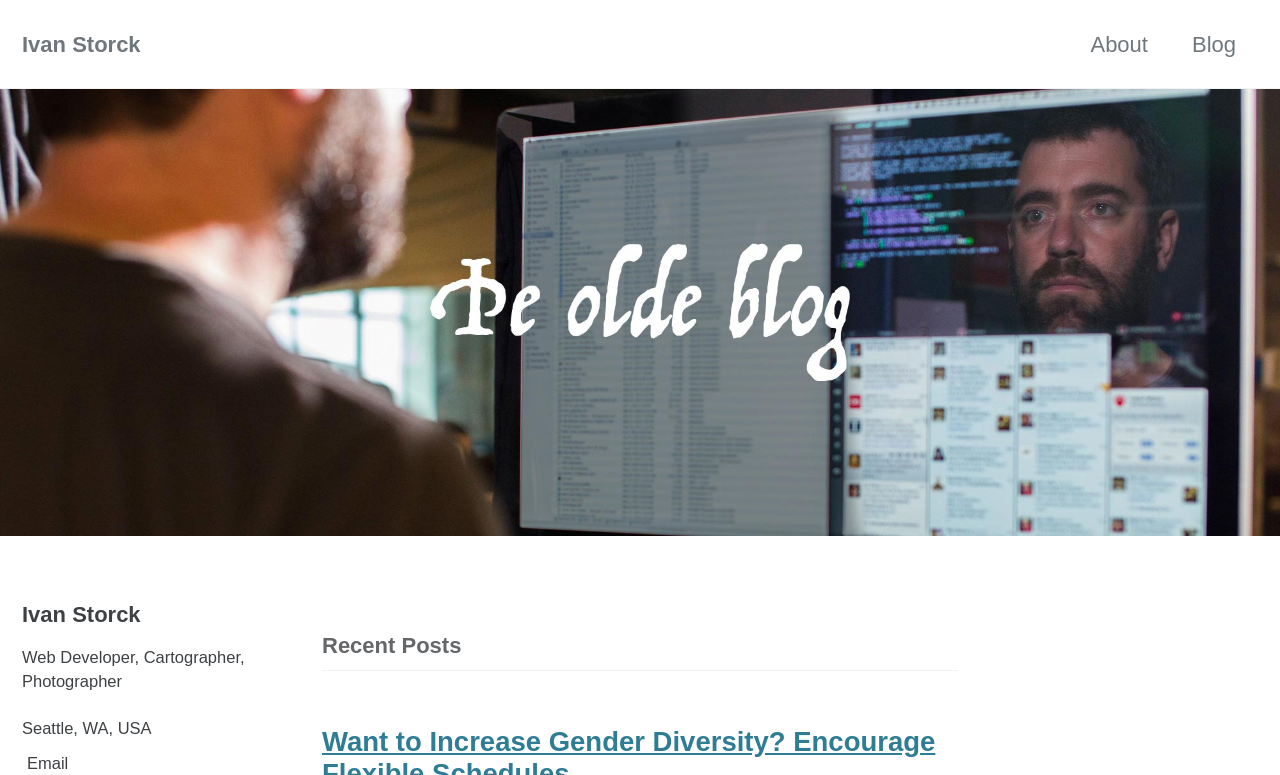Refer to the screenshot and answer the following question in detail:
Where is Ivan Storck located?

The static text element on the webpage mentions Ivan Storck's location as 'Seattle, WA, USA', which indicates his geographical location.